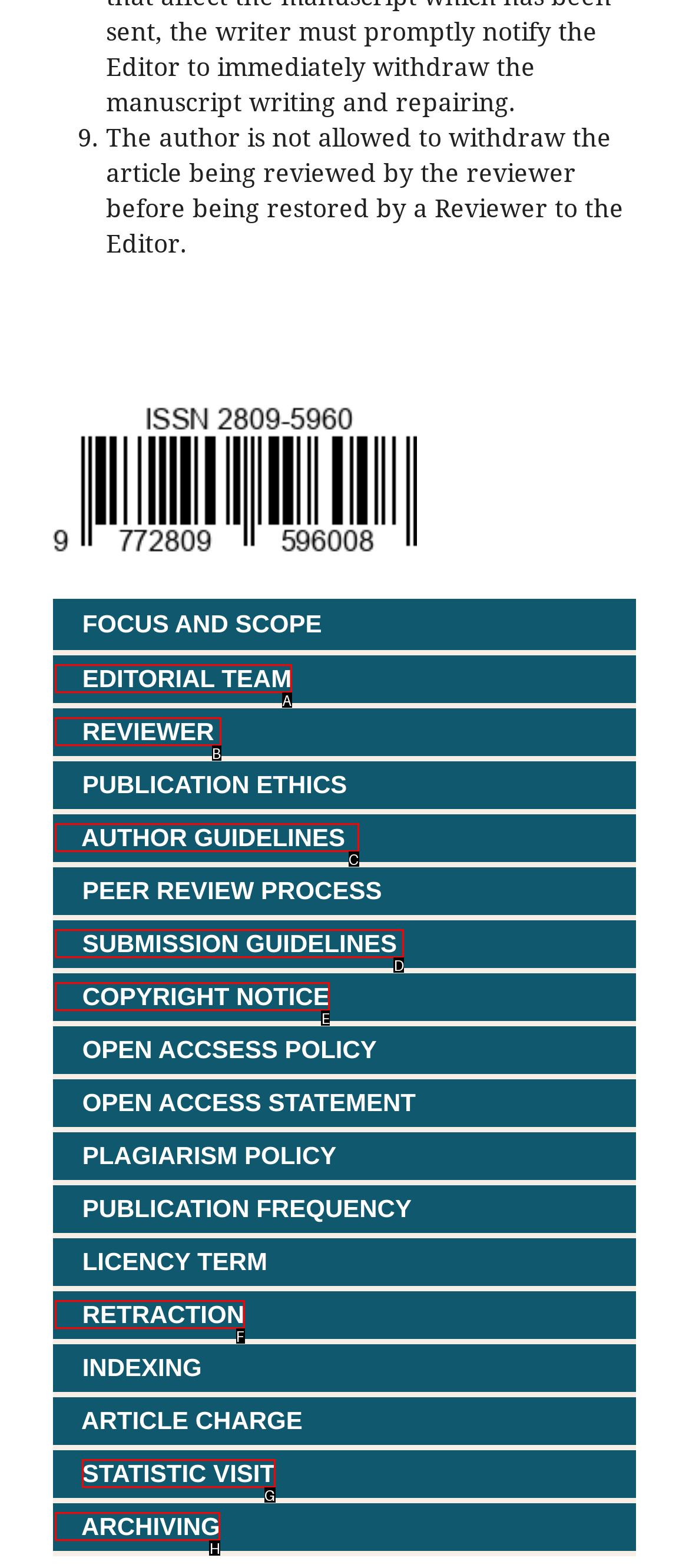Choose the letter that best represents the description: RETRACTION. Answer with the letter of the selected choice directly.

F